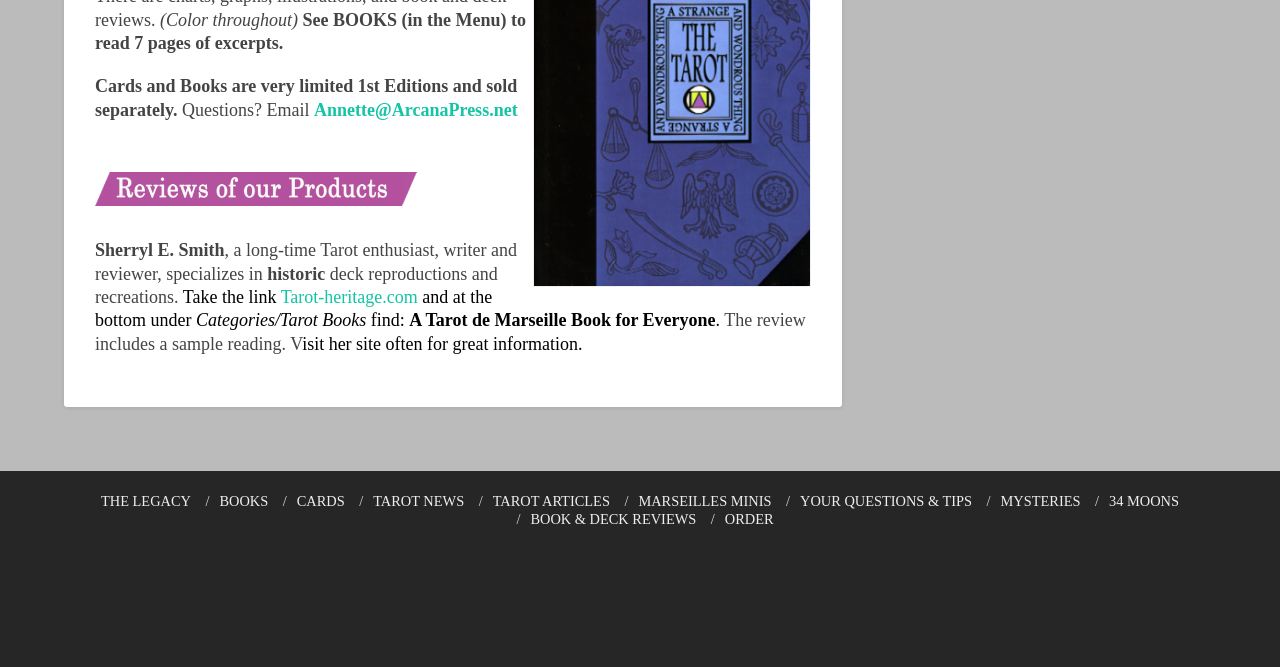Pinpoint the bounding box coordinates of the element you need to click to execute the following instruction: "Click the link to read excerpts from the book". The bounding box should be represented by four float numbers between 0 and 1, in the format [left, top, right, bottom].

[0.074, 0.014, 0.411, 0.079]